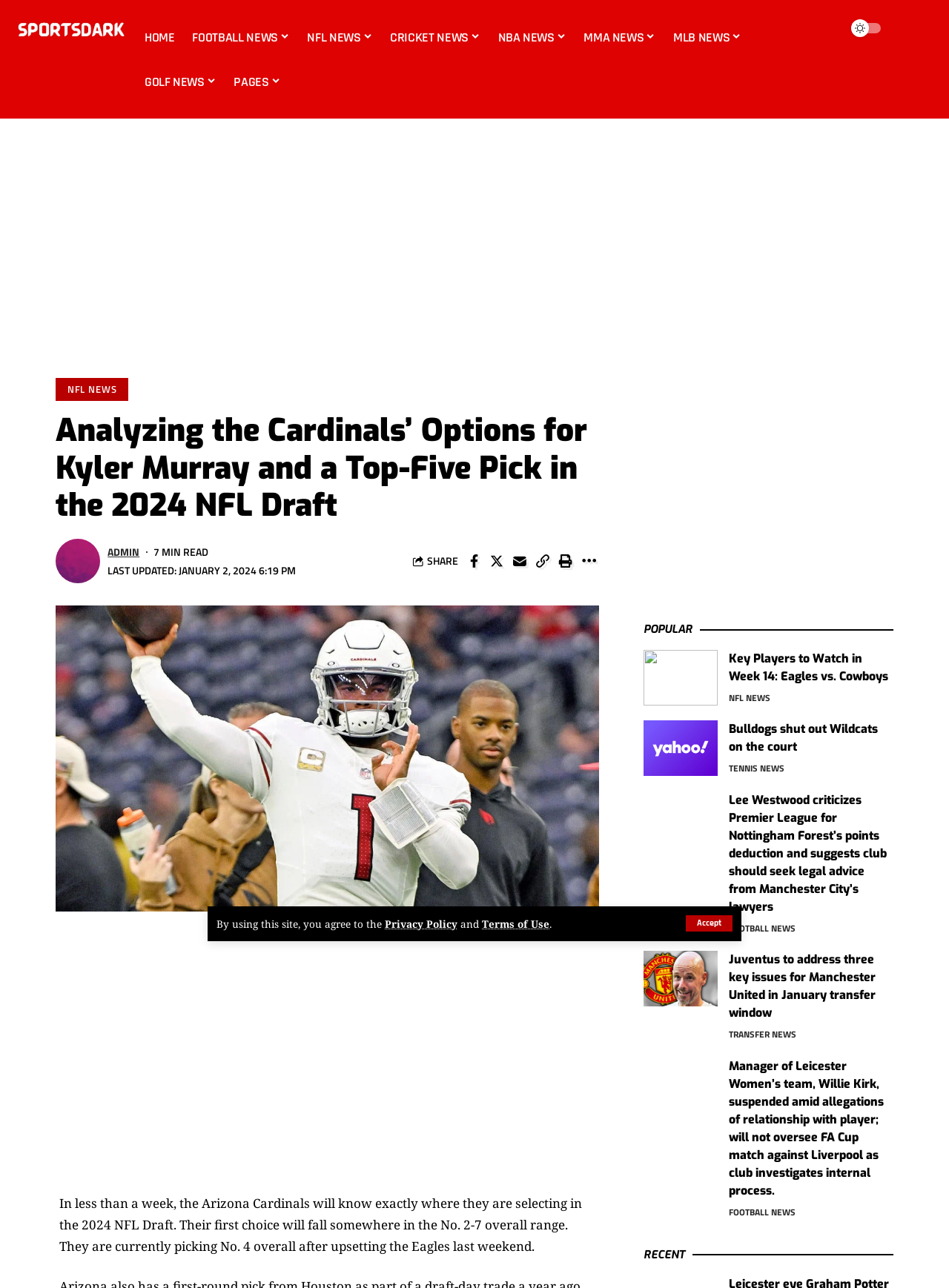What is the last updated time of the article?
Look at the screenshot and provide an in-depth answer.

The webpage displays the last updated time of the article as 'LAST UPDATED: JANUARY 2, 2024 6:19 PM', which indicates when the article was last updated.